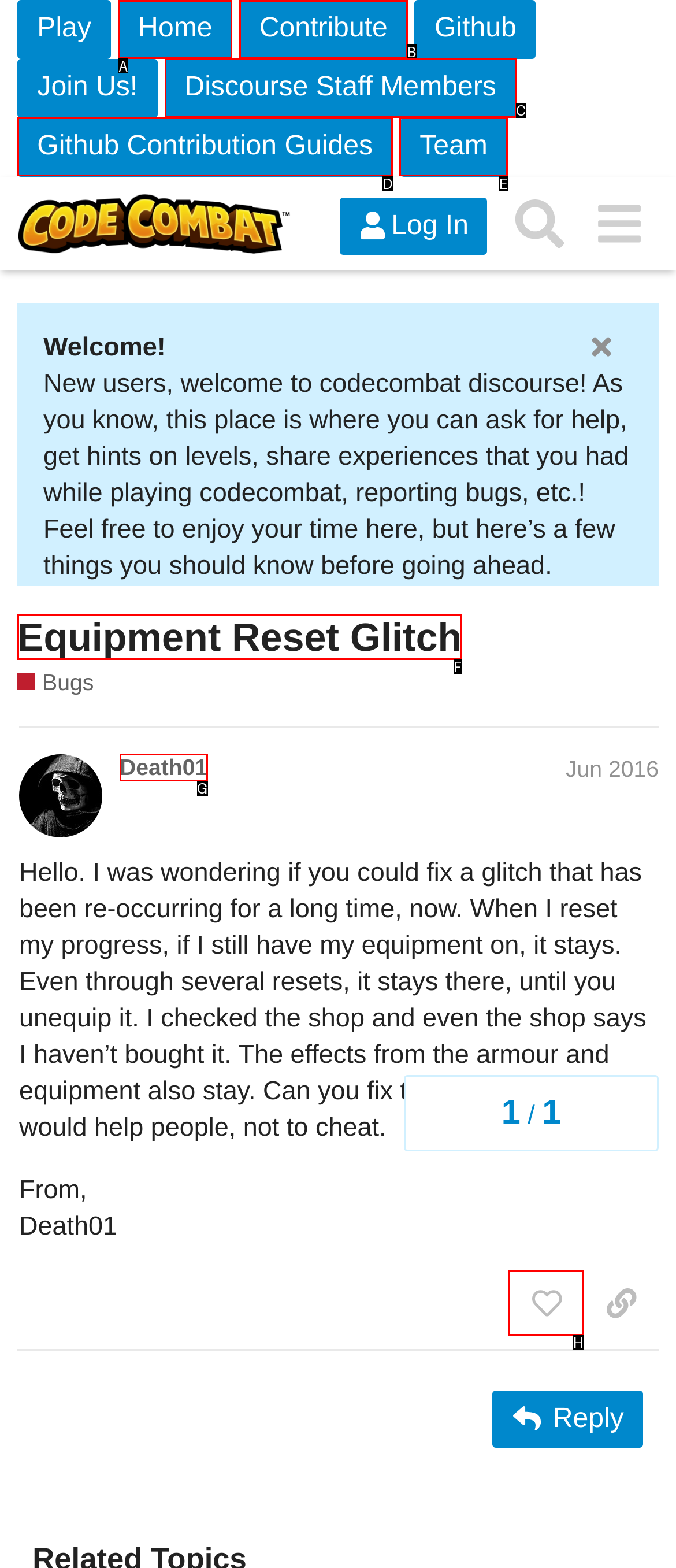Using the provided description: Discourse Staff Members, select the HTML element that corresponds to it. Indicate your choice with the option's letter.

C